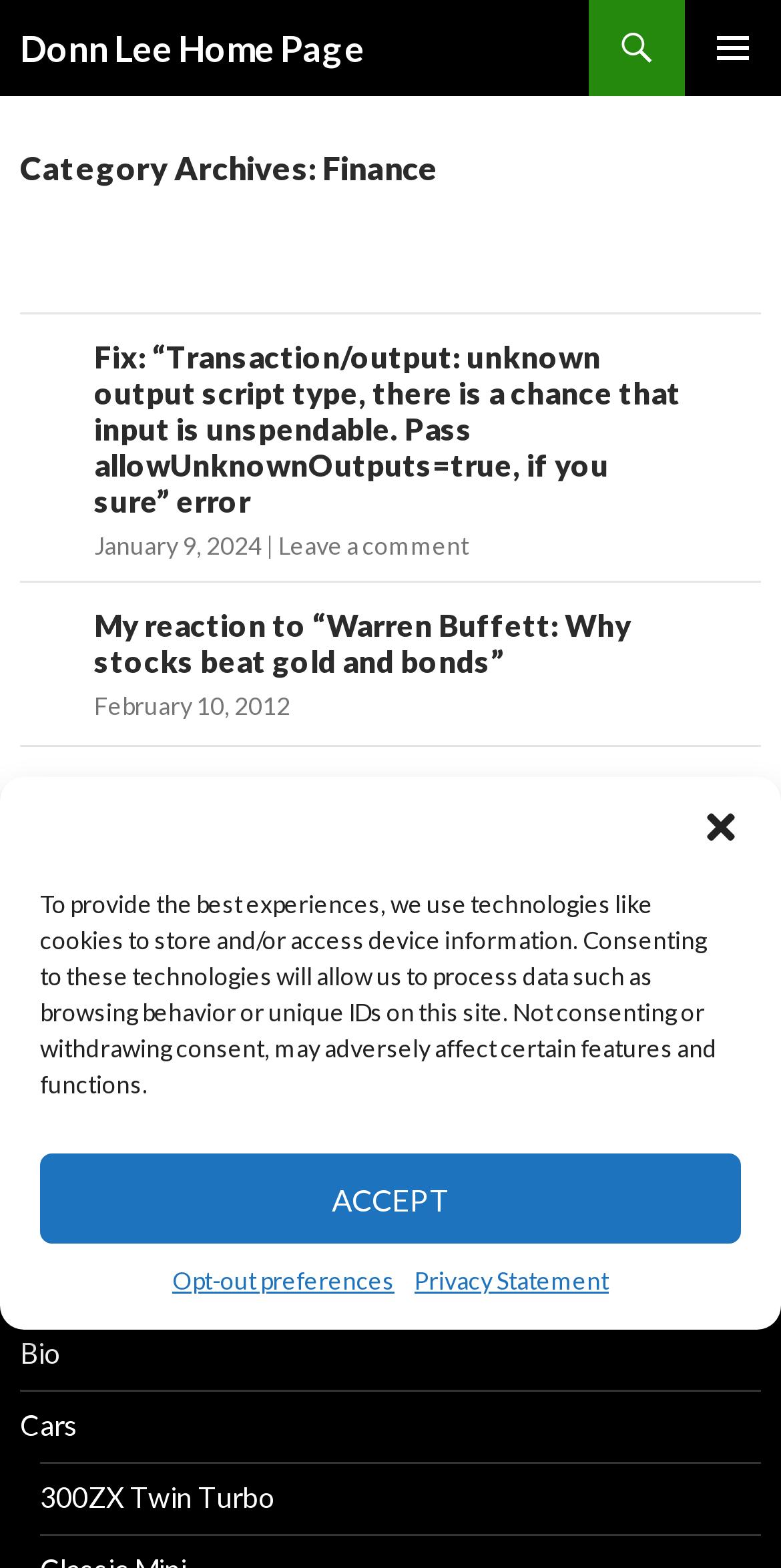Identify the bounding box coordinates necessary to click and complete the given instruction: "Search for something".

[0.026, 0.642, 0.974, 0.673]